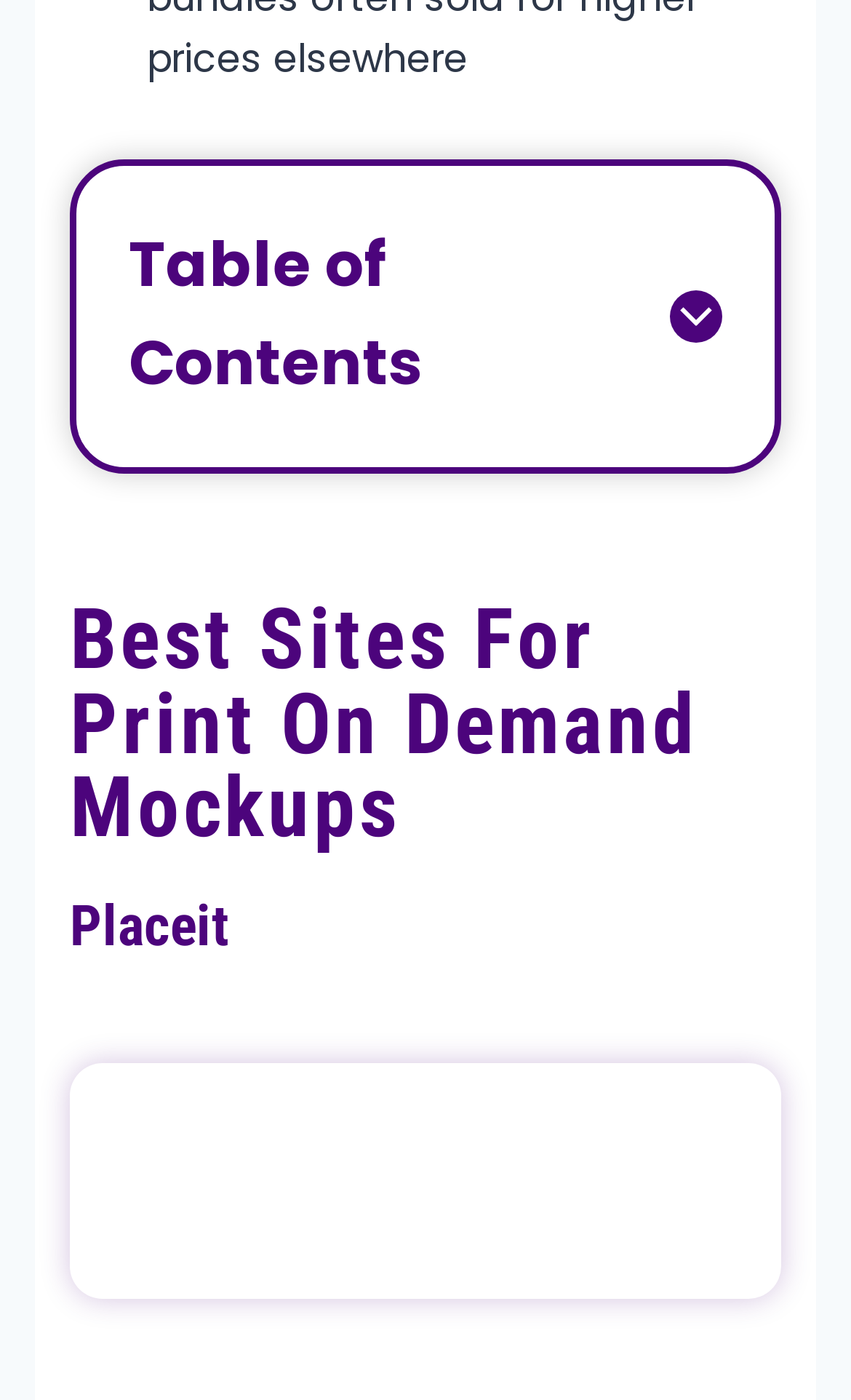Determine the bounding box coordinates for the element that should be clicked to follow this instruction: "Read about 'What Is A Mockup'". The coordinates should be given as four float numbers between 0 and 1, in the format [left, top, right, bottom].

[0.151, 0.431, 0.551, 0.468]